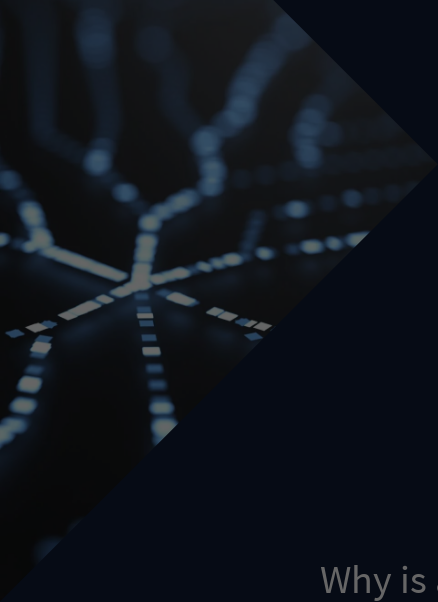Using the information in the image, could you please answer the following question in detail:
What theme is highlighted by the image's composition?

The caption explains that the intricate pathways resembling a network or circuitry in the image effectively highlight themes of connectivity and modern technology, which is the primary theme conveyed by the composition.